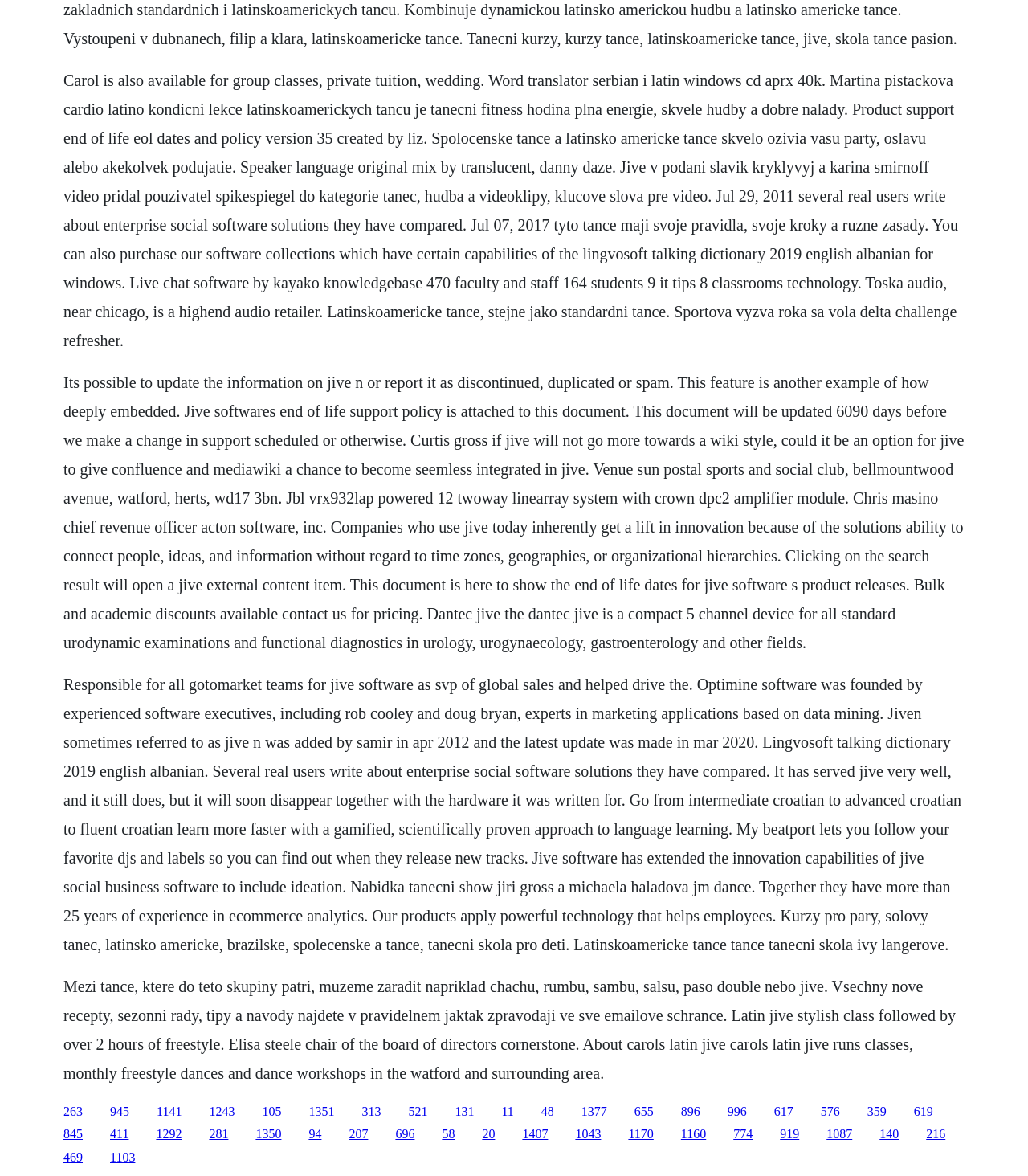What is the name of the audio retailer mentioned?
Provide an in-depth and detailed answer to the question.

The webpage mentions 'Toska audio, near Chicago, is a high-end audio retailer' which indicates that Toska Audio is a retailer of high-end audio equipment.